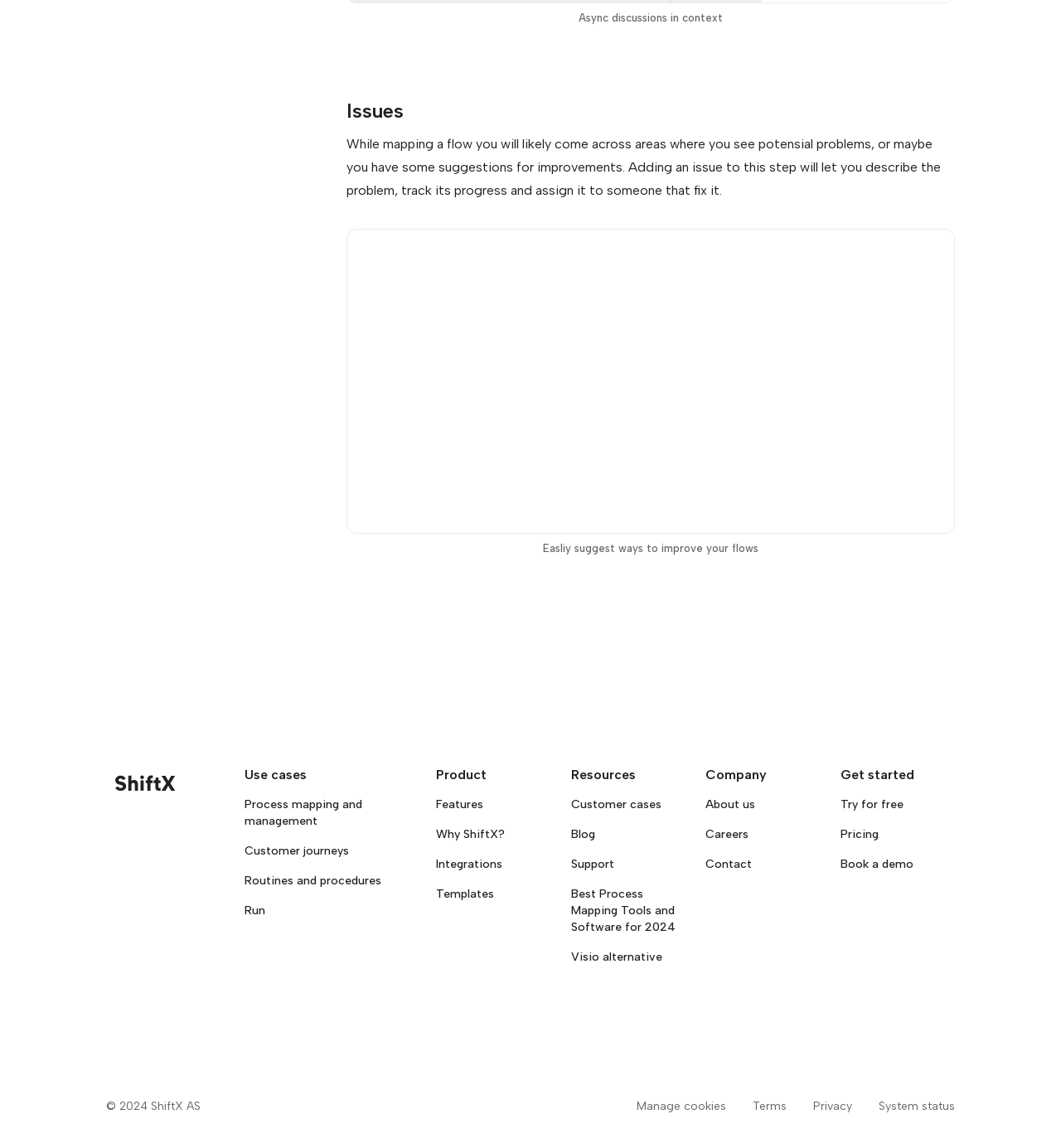Can you identify the bounding box coordinates of the clickable region needed to carry out this instruction: 'Click on the CALL link'? The coordinates should be four float numbers within the range of 0 to 1, stated as [left, top, right, bottom].

None